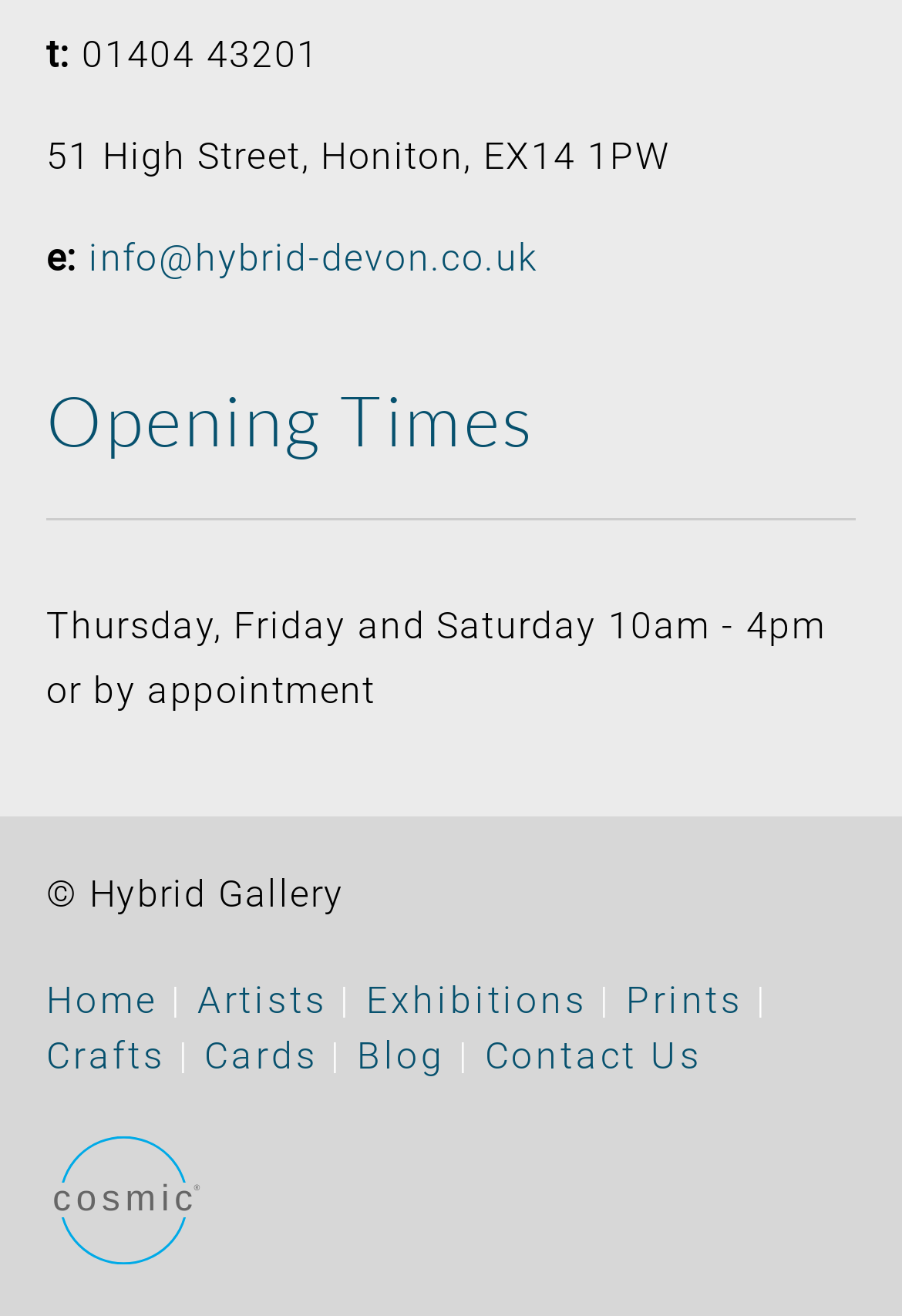What is the email address of Hybrid Gallery?
Using the image as a reference, deliver a detailed and thorough answer to the question.

I found a StaticText element with the text 'Email Address' and a link element with the text 'info@hybrid-devon.co.uk' right below it, indicating that this is the email address of Hybrid Gallery.